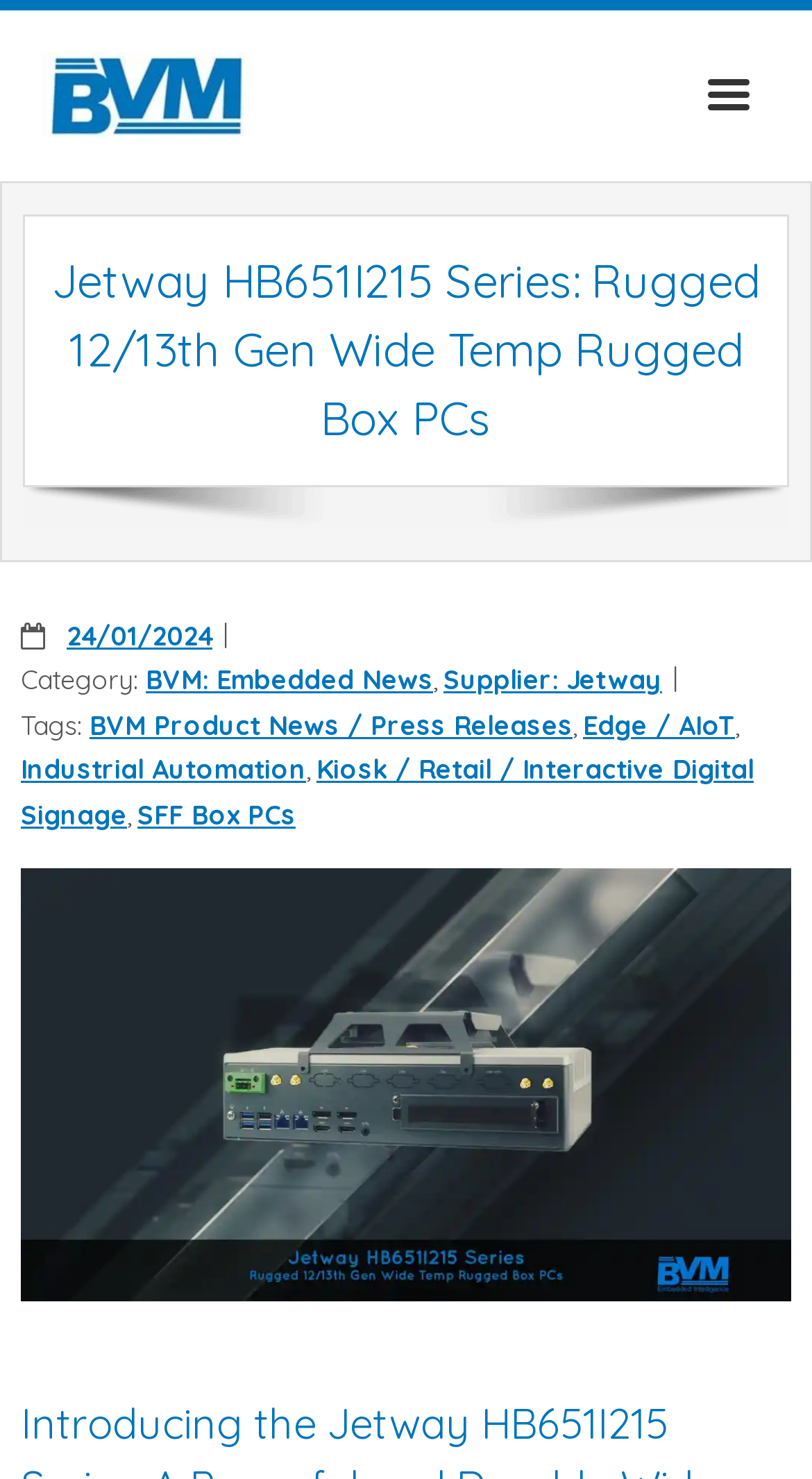Determine the bounding box coordinates of the target area to click to execute the following instruction: "Click the BVM Logo Small link."

[0.051, 0.035, 0.311, 0.094]